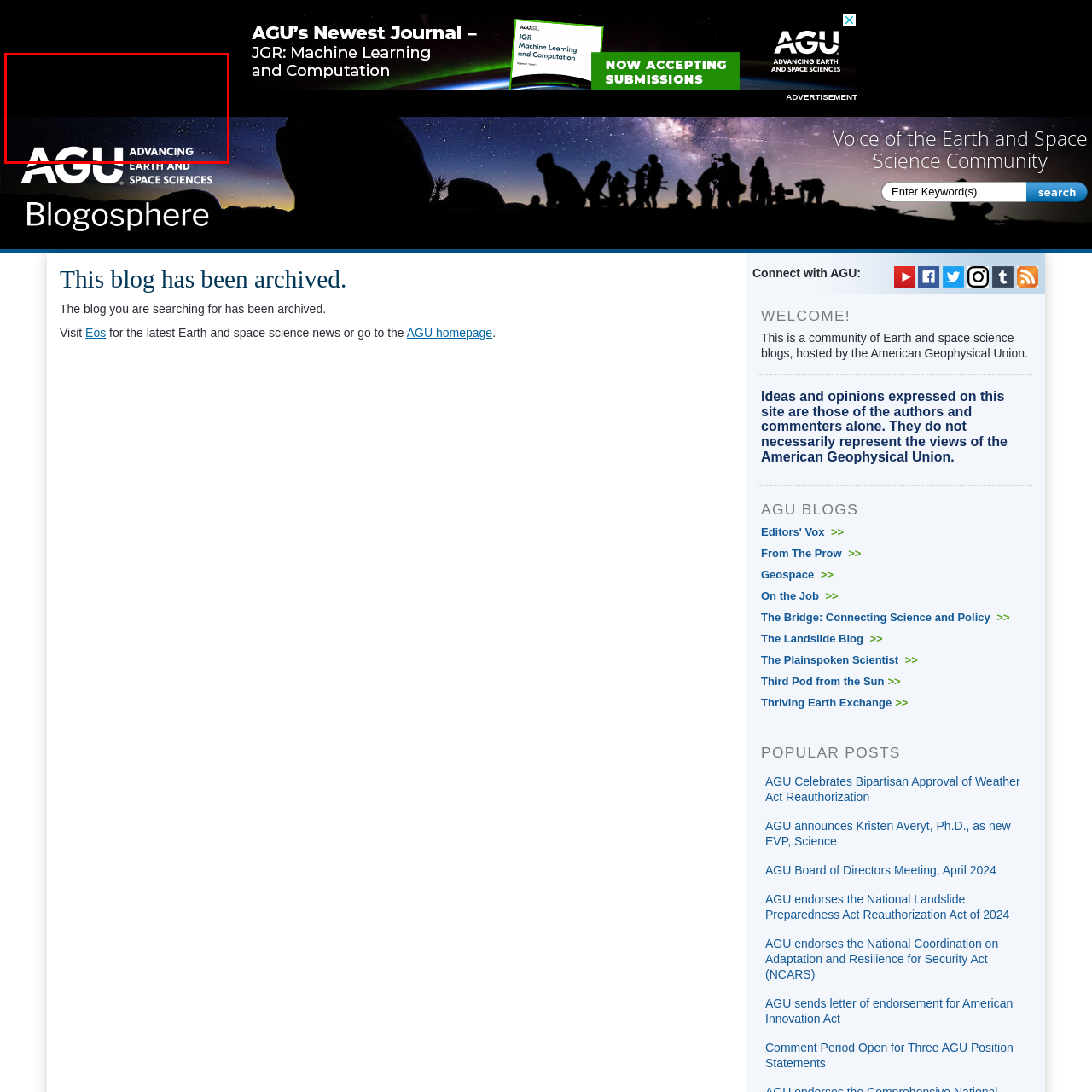Generate a comprehensive caption for the image section marked by the red box.

The image prominently features the logo of the American Geophysical Union (AGU), designed in a modern font. The bold lettering spells out "AGU," and beneath it, the tagline "ADVANCING EARTH AND SPACE SCIENCE" is presented in a lighter typeface, emphasizing the organization's mission. The background is adorned with a starry night sky, which reinforces the focus on Earth and space sciences, creating a sense of connection to the cosmos. This visual representation aligns with AGU's commitment to advancing research and education in the Earth and space sciences, welcoming visitors to explore the wealth of knowledge presented on their platform.